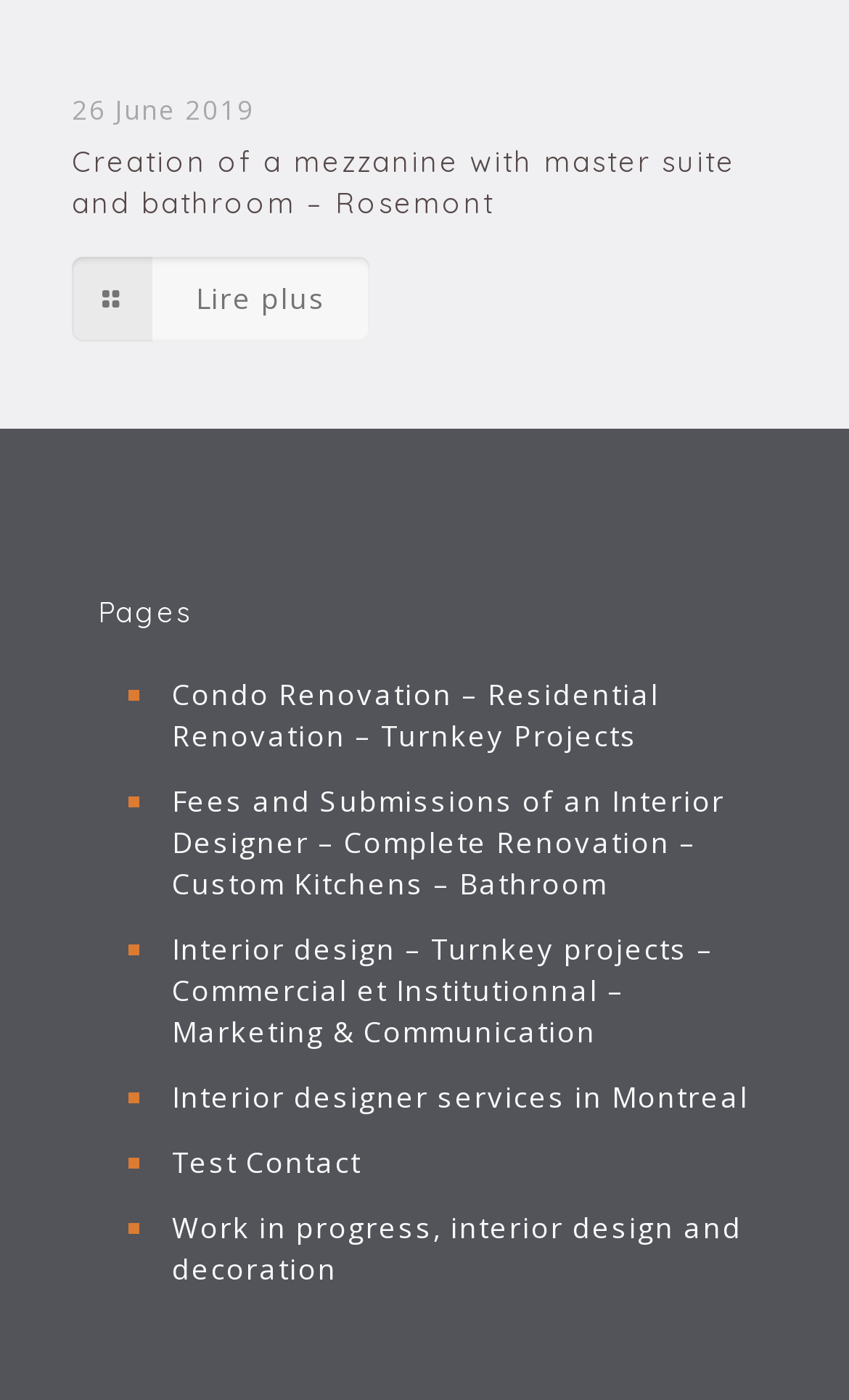Look at the image and write a detailed answer to the question: 
How many list markers are there under the 'Pages' heading?

Under the 'Pages' heading, there are 6 list markers '■', each preceding a link.